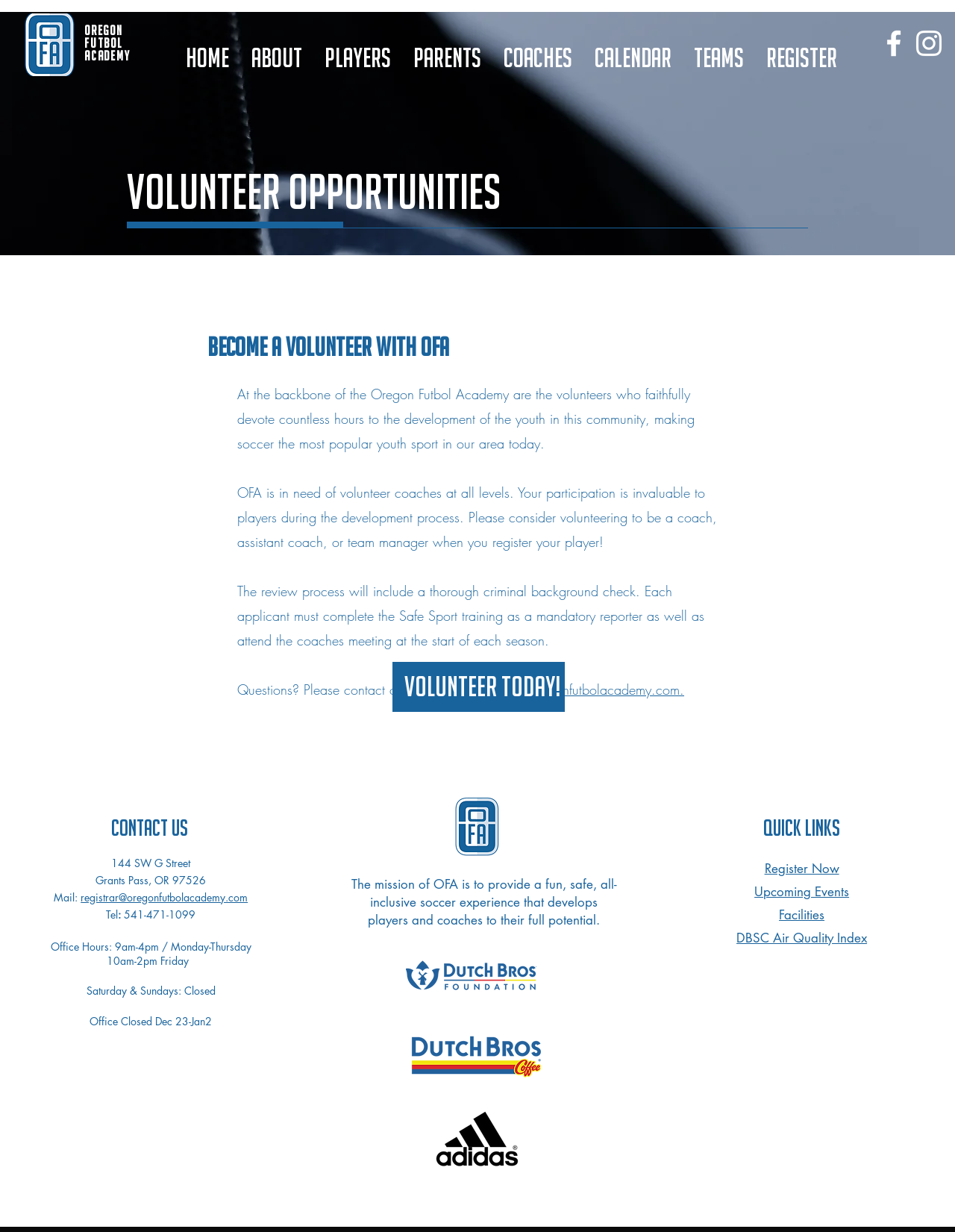Highlight the bounding box coordinates of the element you need to click to perform the following instruction: "Contact the registrar via email."

[0.498, 0.552, 0.716, 0.567]